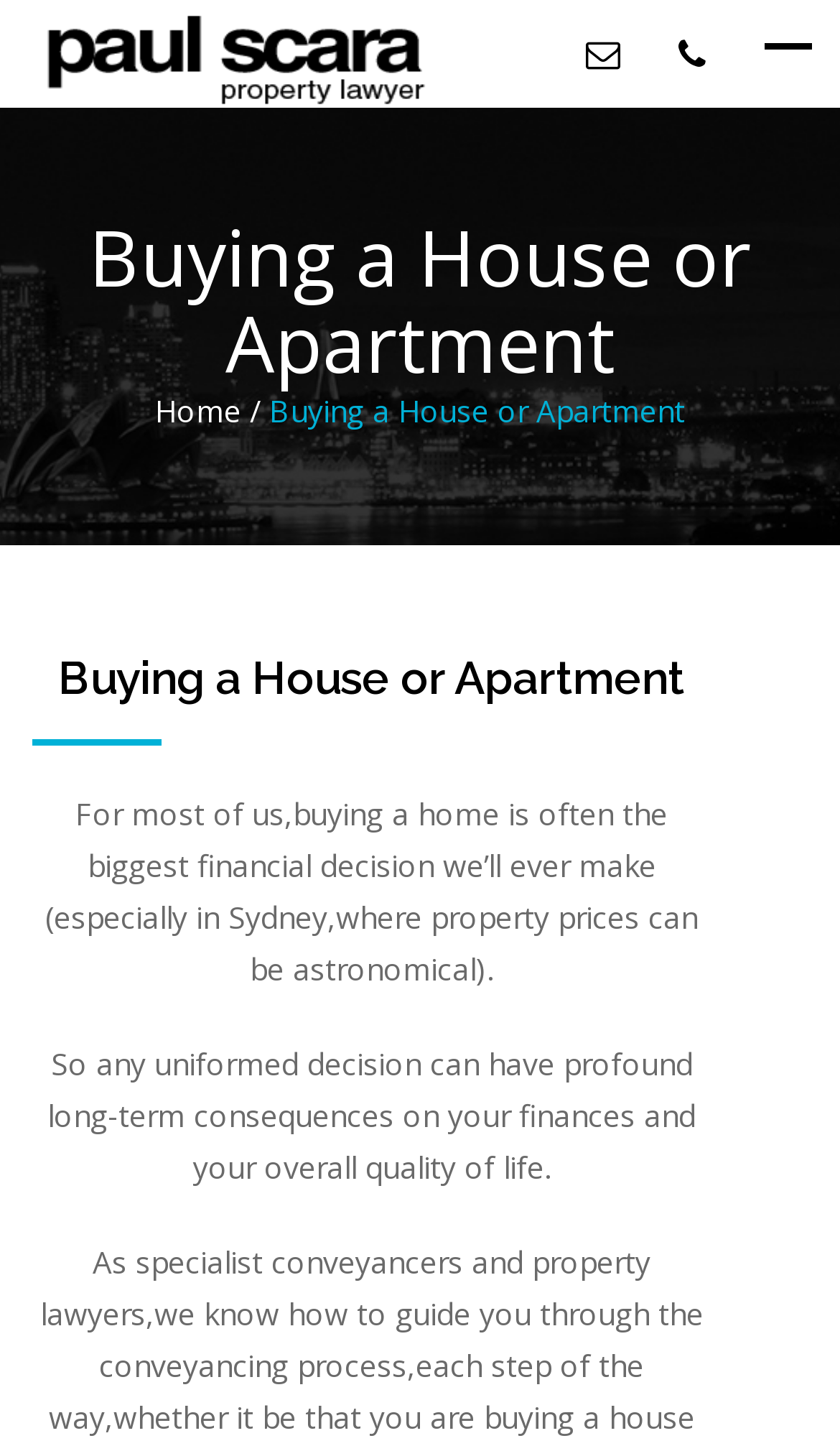What is the main topic of this webpage?
Use the image to answer the question with a single word or phrase.

Buying a house or apartment